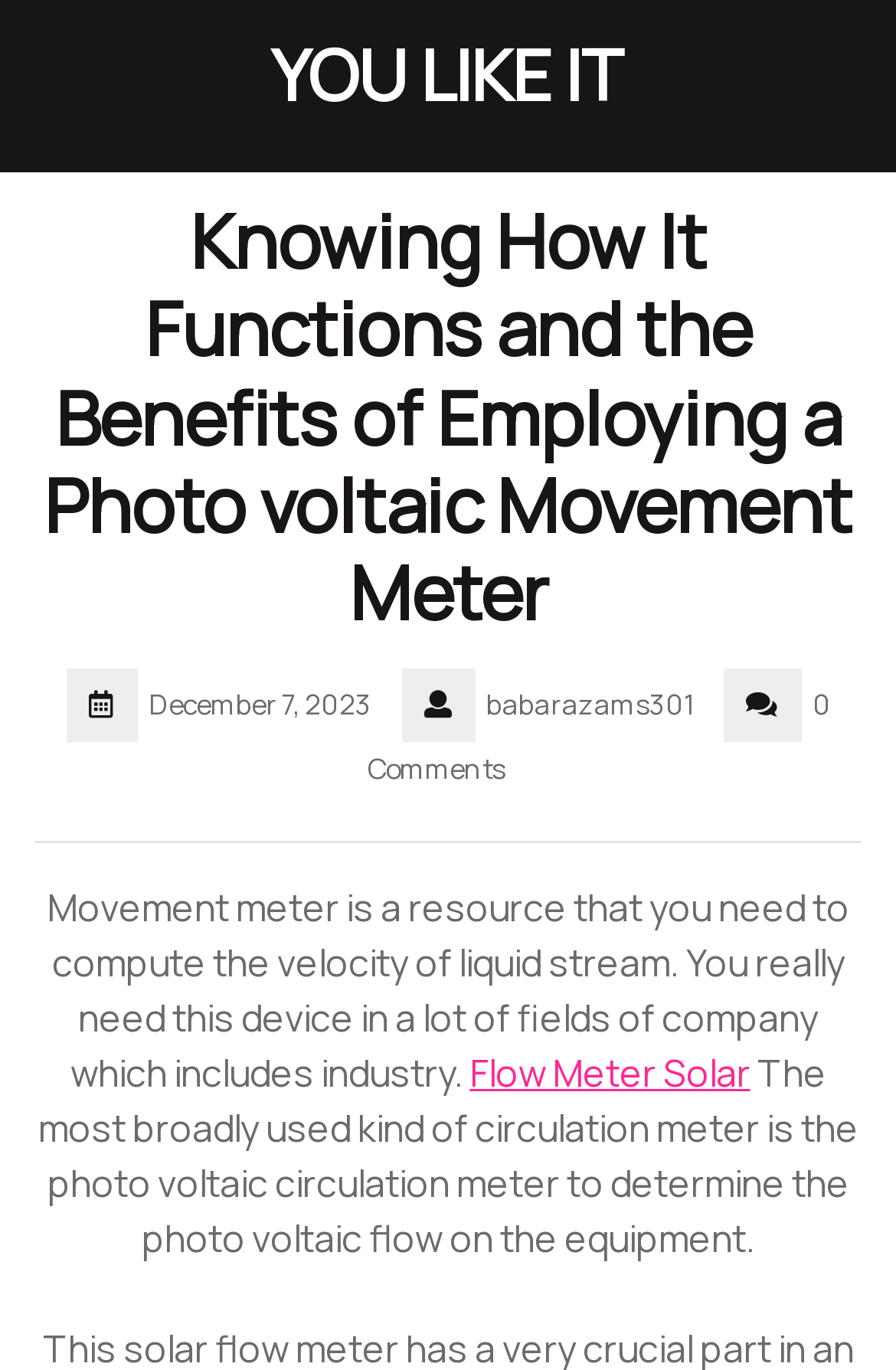Describe every aspect of the webpage in a detailed manner.

The webpage appears to be an article or blog post about solar movement meters. At the top, there is a heading that reads "YOU LIKE IT" and a link with the same text, which takes up most of the top section of the page. Below this, there is a subheading that provides the title of the article, "Knowing How It Functions and the Benefits of Employing a Photo voltaic Movement Meter".

On the left side of the page, there is a section that displays the date "December 7, 2023", the author's name "babarazams301", and the number of comments "0 Comments". This section is separated from the rest of the content by a horizontal separator line.

The main content of the article starts below the separator line. The first paragraph explains that a movement meter is a necessary device to compute the velocity of liquid streams and is used in various industrial fields. There is a link to "Flow Meter Solar" in the middle of the page, which is related to the topic of solar movement meters.

The second paragraph provides more information about solar movement meters, stating that they are the most widely used type to determine the solar flow on equipment. Overall, the webpage appears to be an informative article about solar movement meters, with a clear structure and concise text.